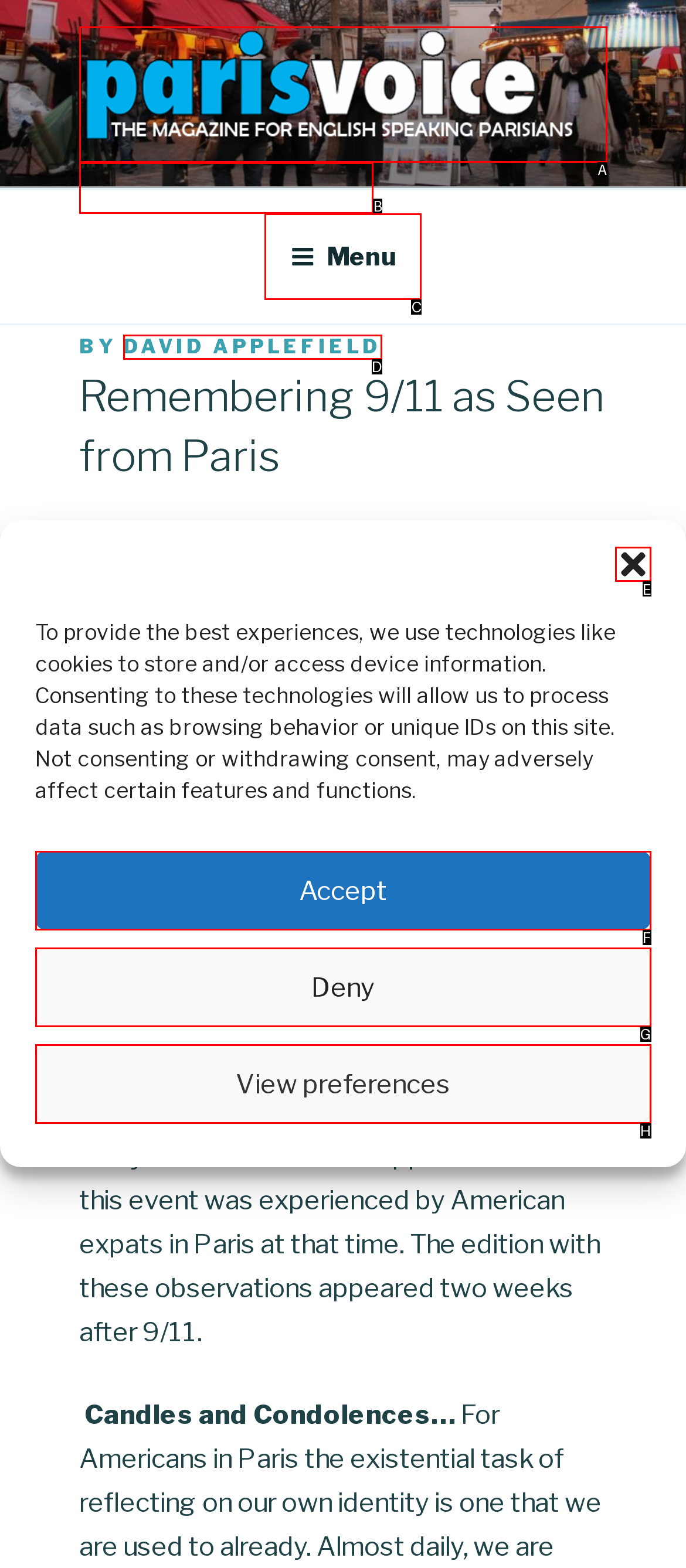Point out which HTML element you should click to fulfill the task: Click the close dialog button.
Provide the option's letter from the given choices.

E